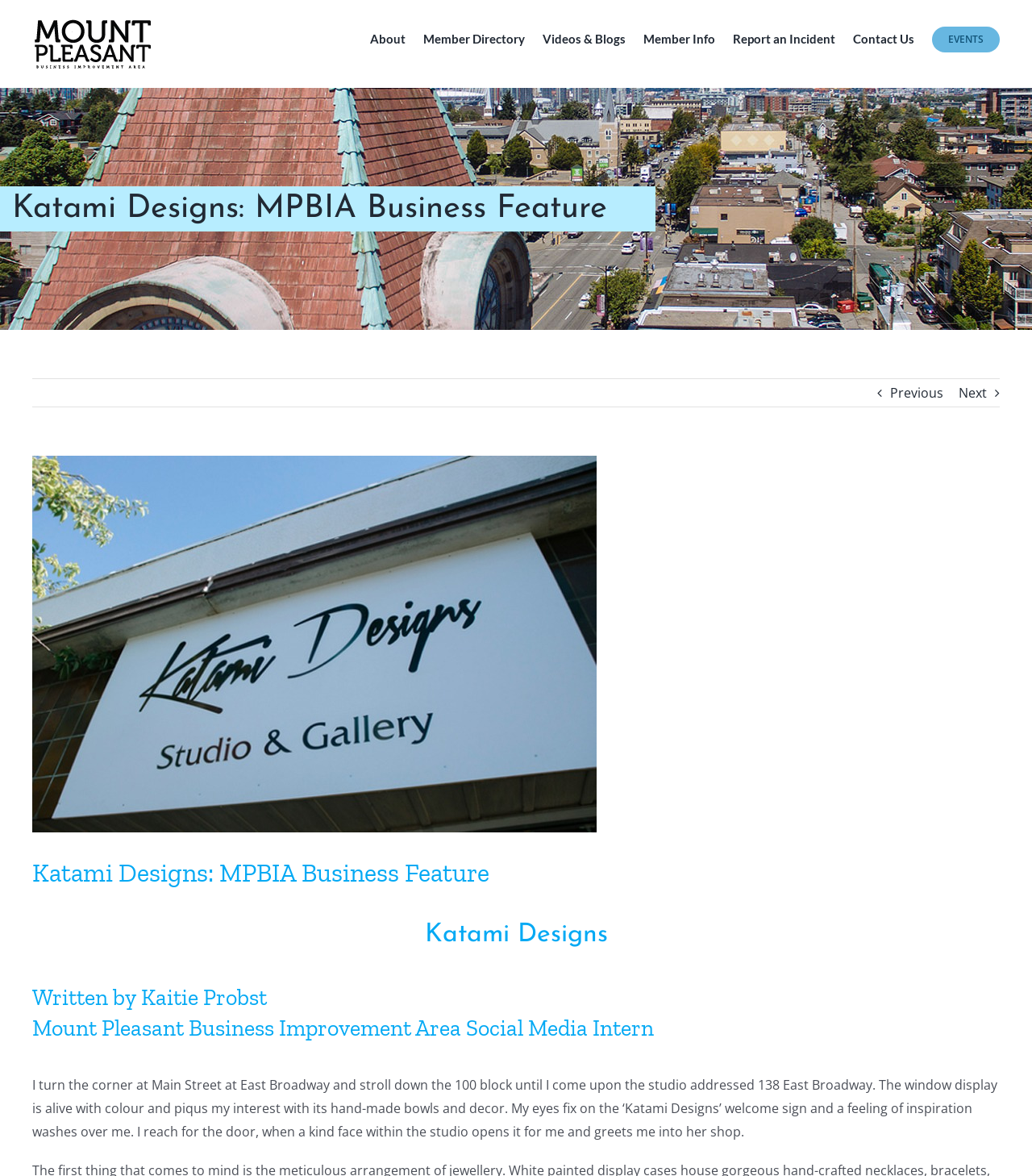Determine the bounding box coordinates of the clickable area required to perform the following instruction: "Go to About page". The coordinates should be represented as four float numbers between 0 and 1: [left, top, right, bottom].

[0.359, 0.0, 0.393, 0.064]